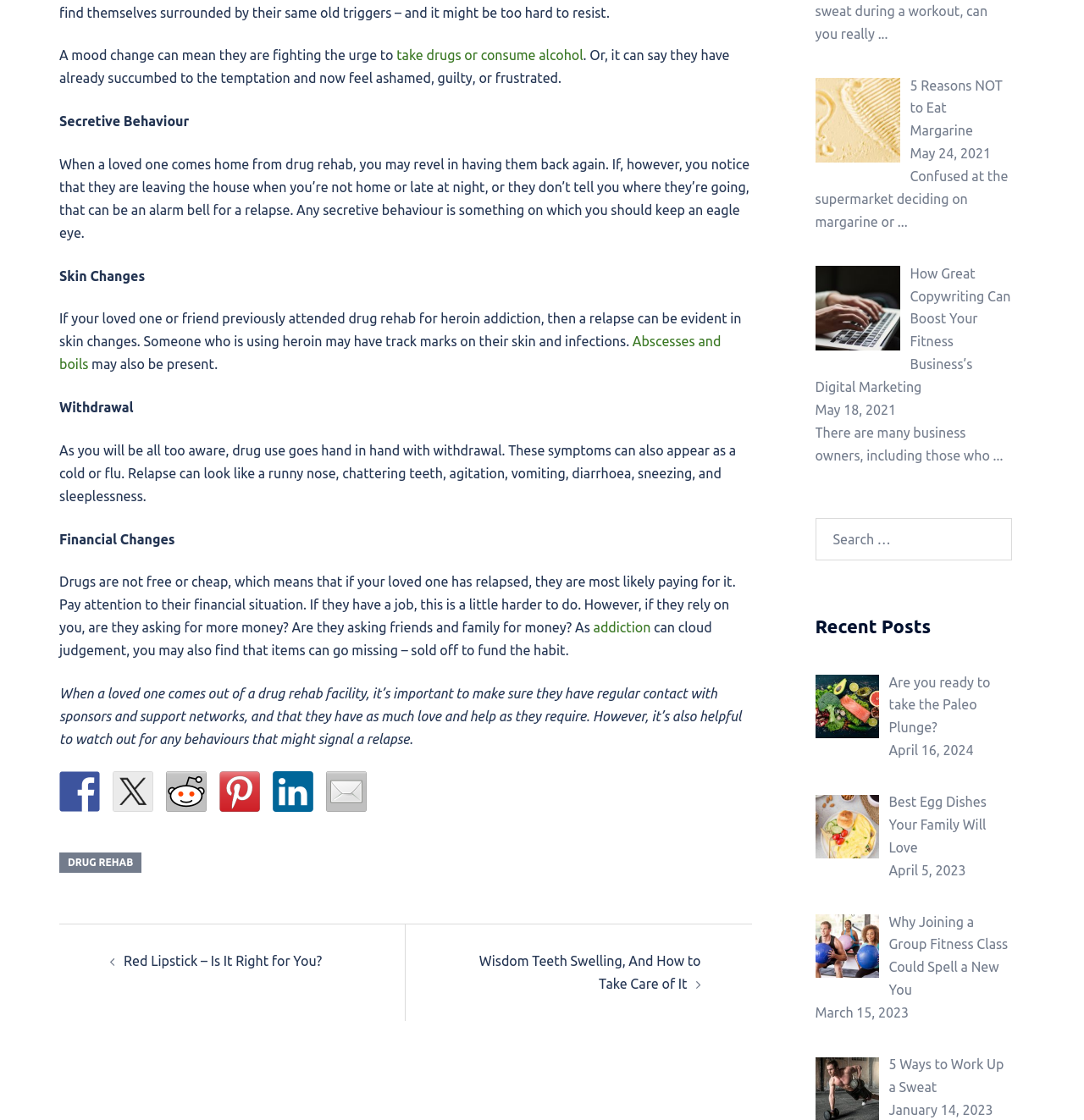Identify the bounding box coordinates for the element that needs to be clicked to fulfill this instruction: "Click on the Facebook link". Provide the coordinates in the format of four float numbers between 0 and 1: [left, top, right, bottom].

[0.055, 0.688, 0.092, 0.725]